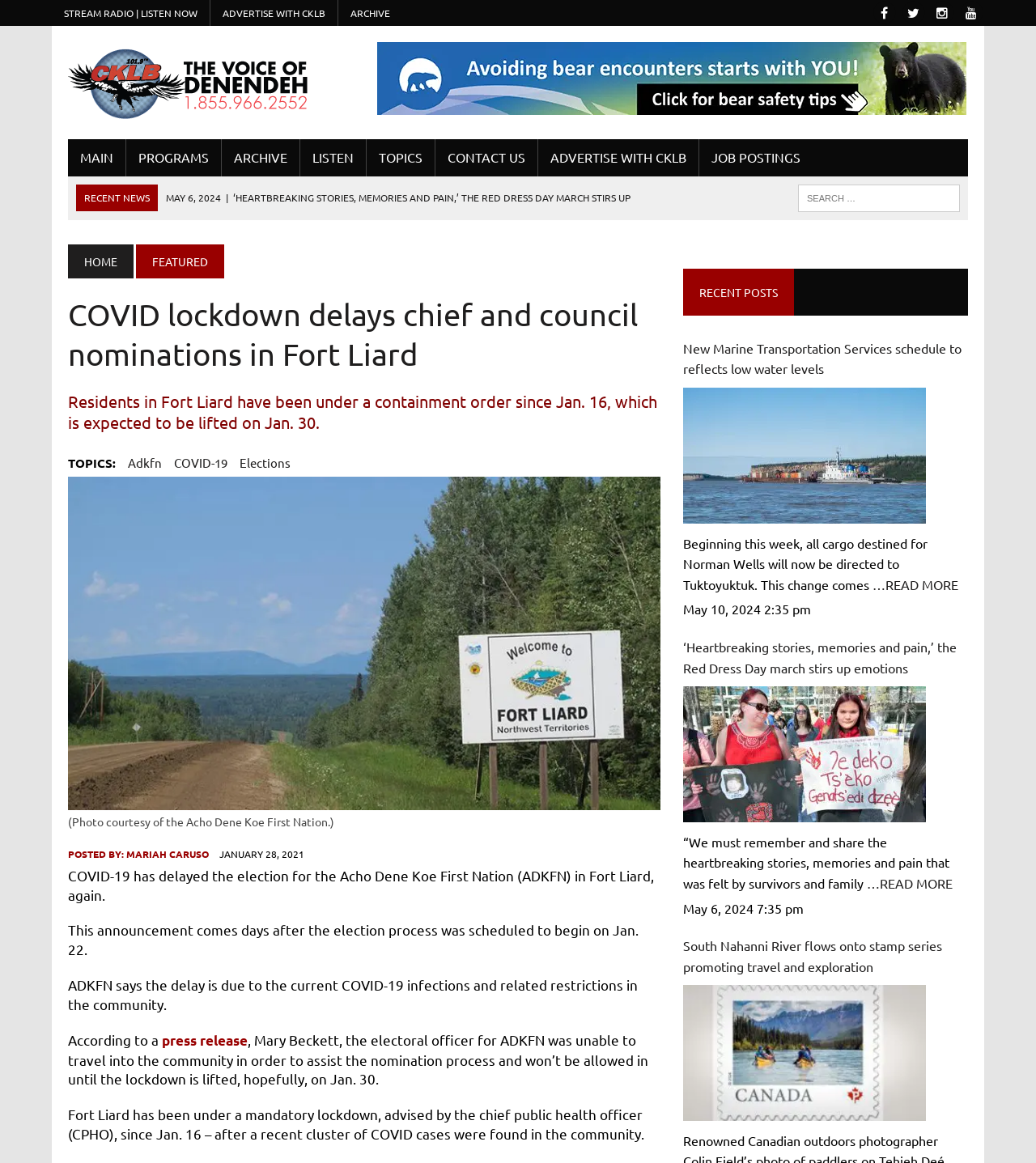Reply to the question below using a single word or brief phrase:
What is the topic of the main article?

COVID-19 and election delay